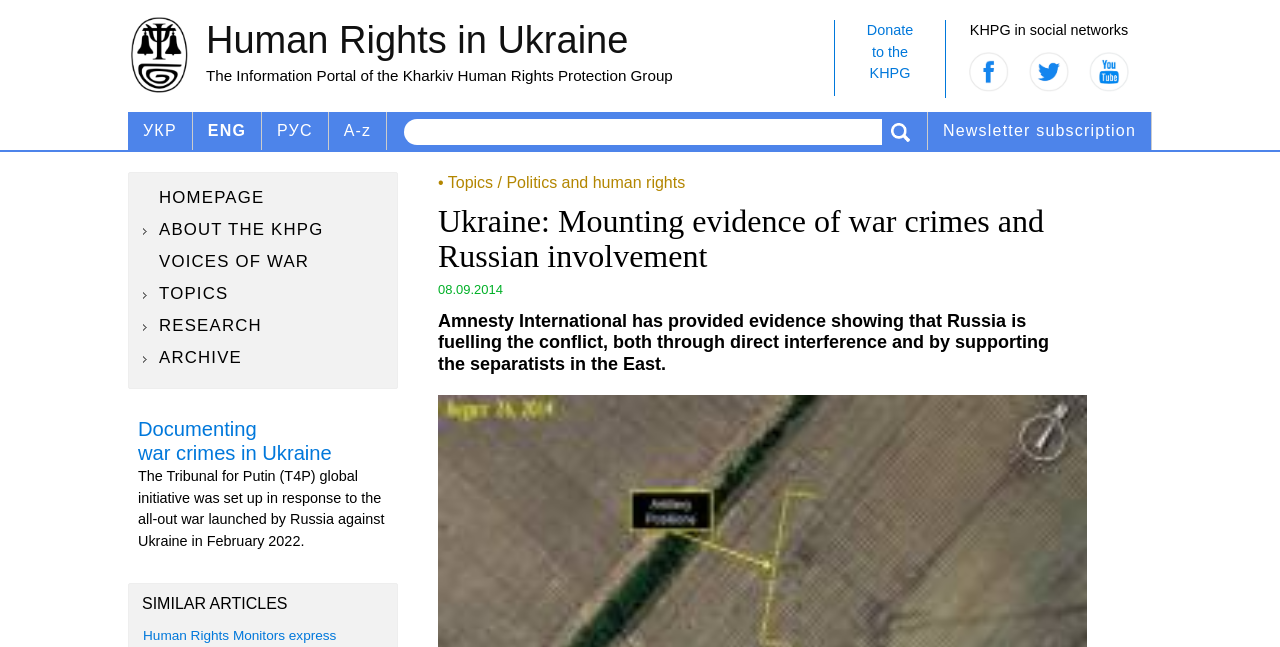Please provide a detailed answer to the question below based on the screenshot: 
What is the language of the webpage?

The language of the webpage can be determined by looking at the gridcell elements in the table, which provide options for Ukrainian, English, and Russian languages.